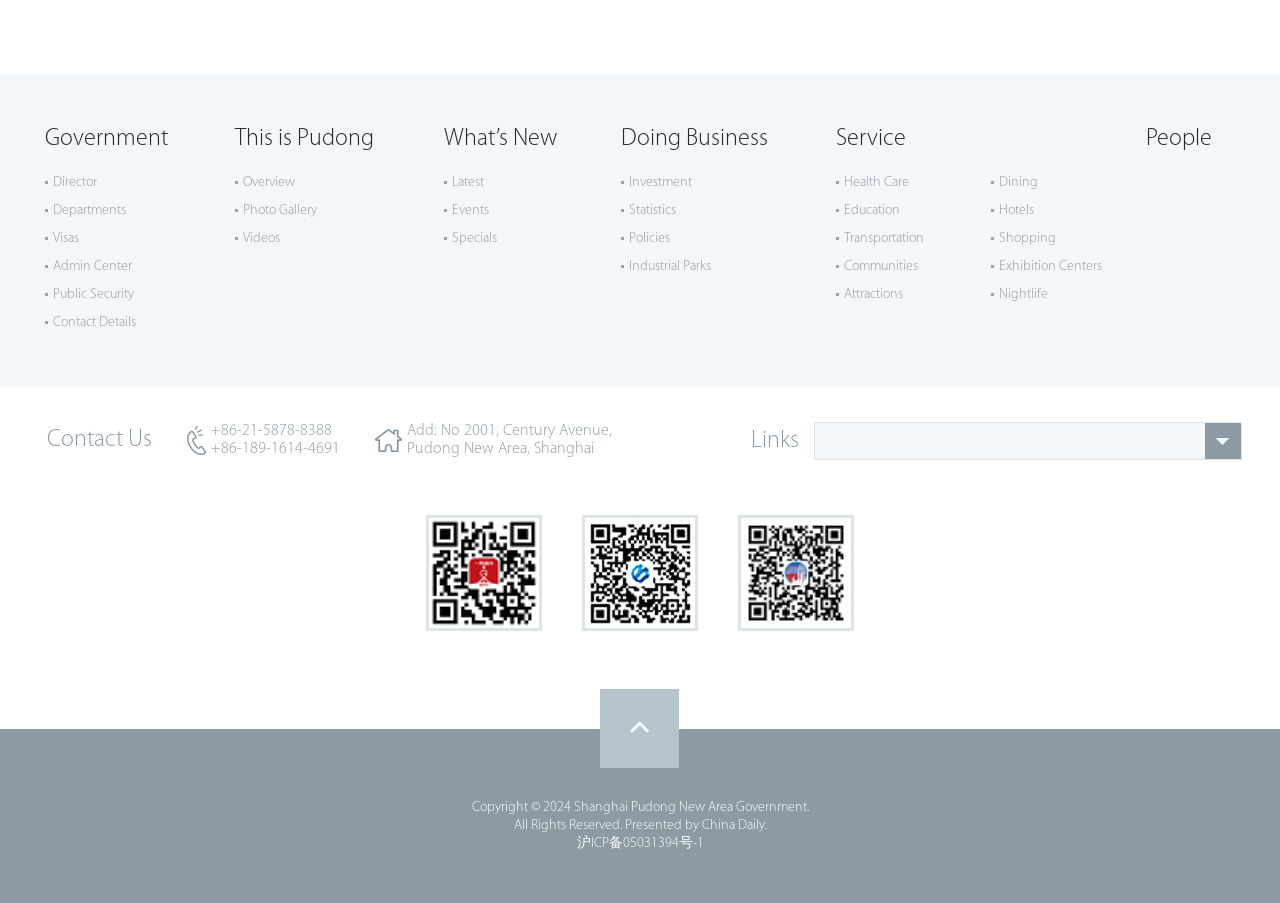What type of service is mentioned in the 'Service' section?
Please answer the question as detailed as possible based on the image.

The 'Service' section has links to subtopics such as 'Health Care', 'Education', and 'Transportation', indicating that it provides information about various services available in the region.